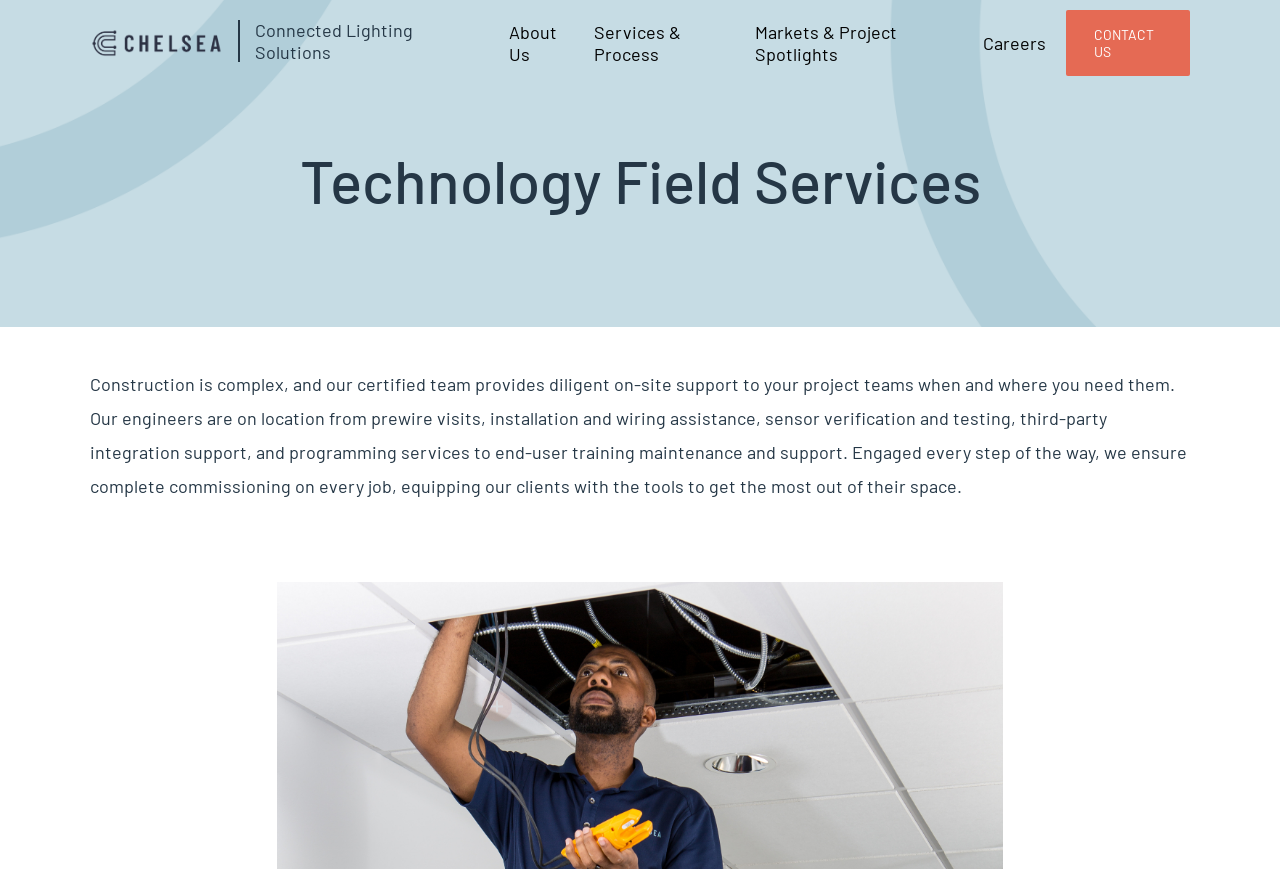What is the purpose of the company's services?
Offer a detailed and exhaustive answer to the question.

The purpose of the company's services is to equip clients with the tools to get the most out of their space, as stated in the paragraph below the heading 'Technology Field Services'.